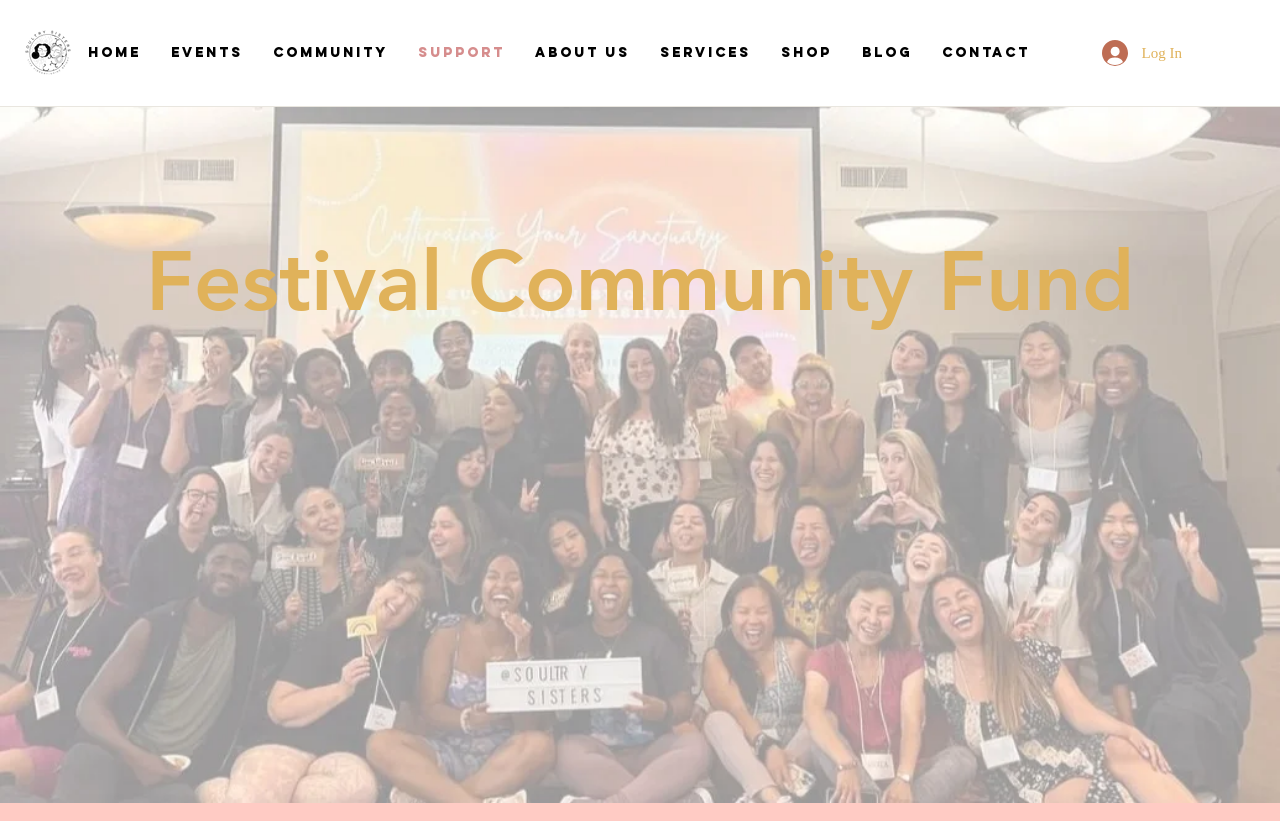Answer briefly with one word or phrase:
What is the main heading on the webpage?

Festival Community Fund